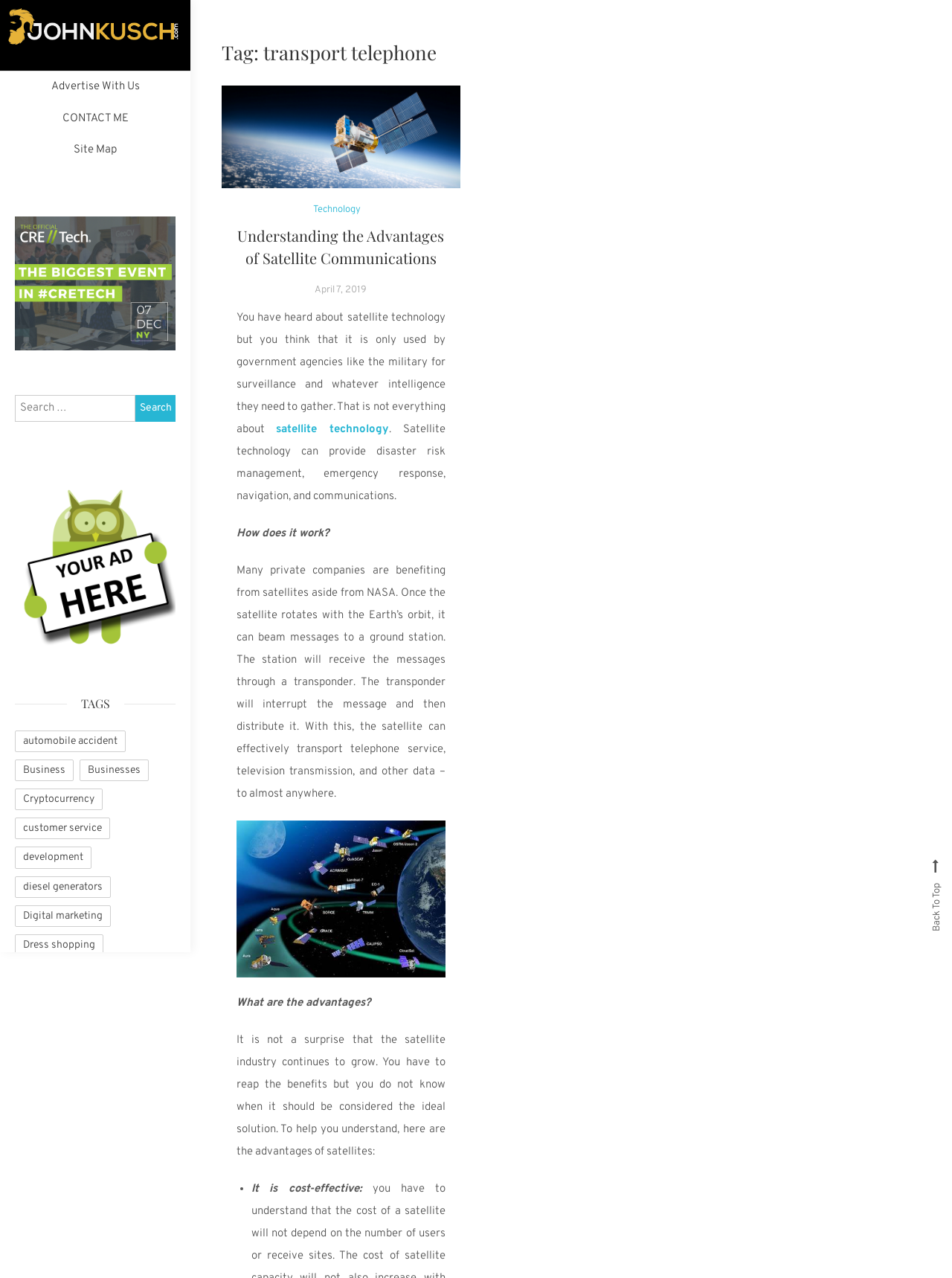Please give a one-word or short phrase response to the following question: 
What is the name of the website?

Johnkusch